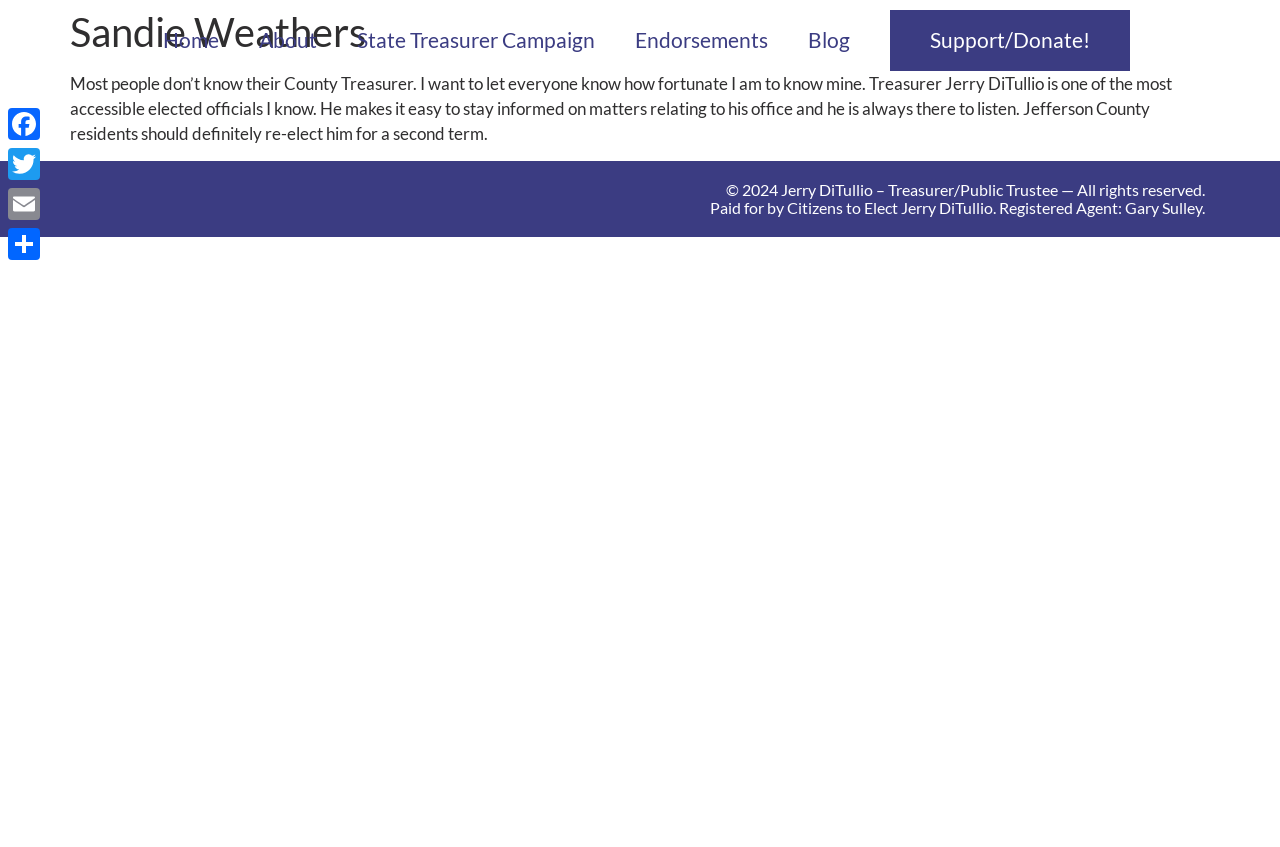Please identify the bounding box coordinates of the element I should click to complete this instruction: 'visit the blog'. The coordinates should be given as four float numbers between 0 and 1, like this: [left, top, right, bottom].

[0.616, 0.036, 0.68, 0.06]